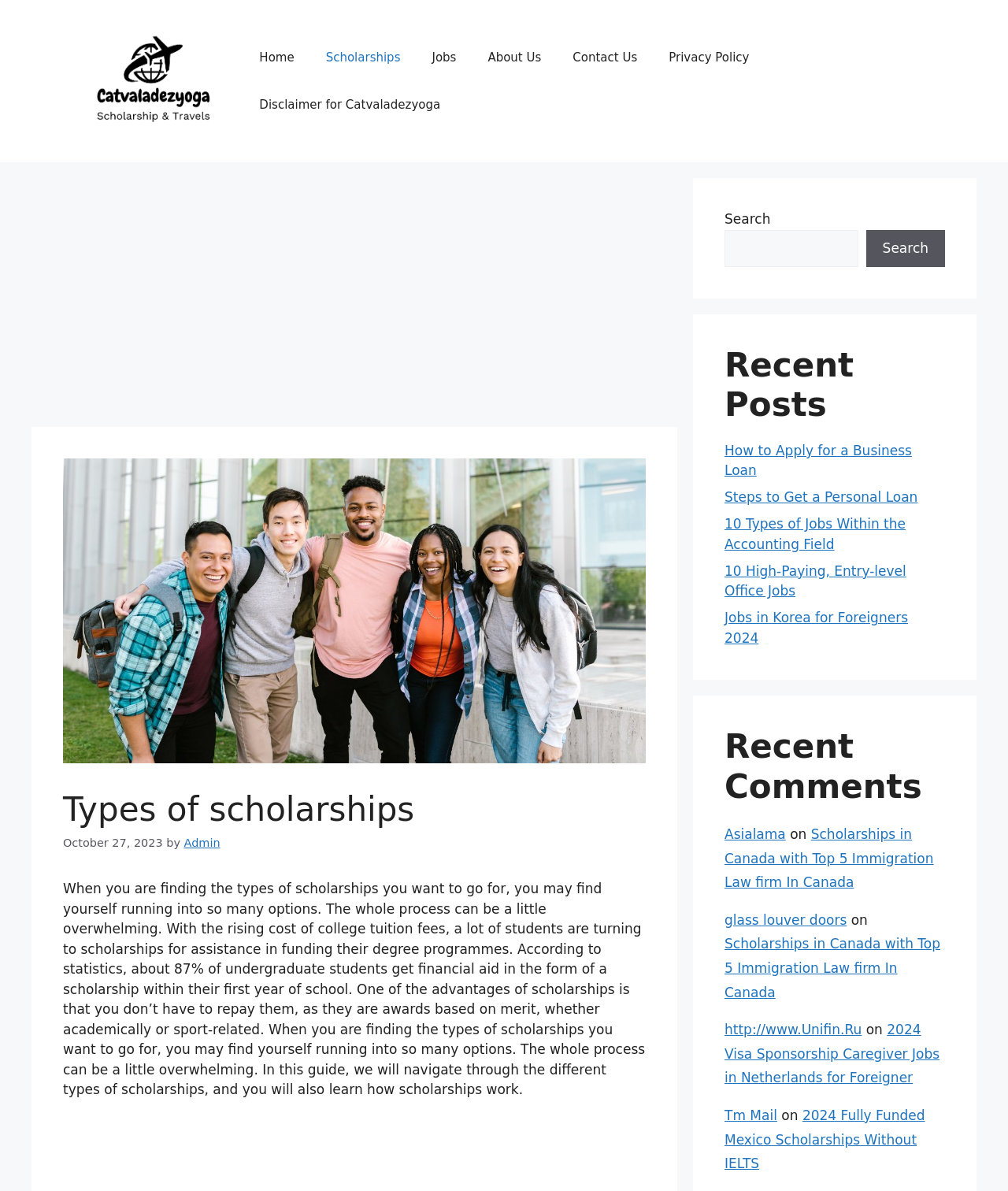Determine the main heading of the webpage and generate its text.

Types of scholarships